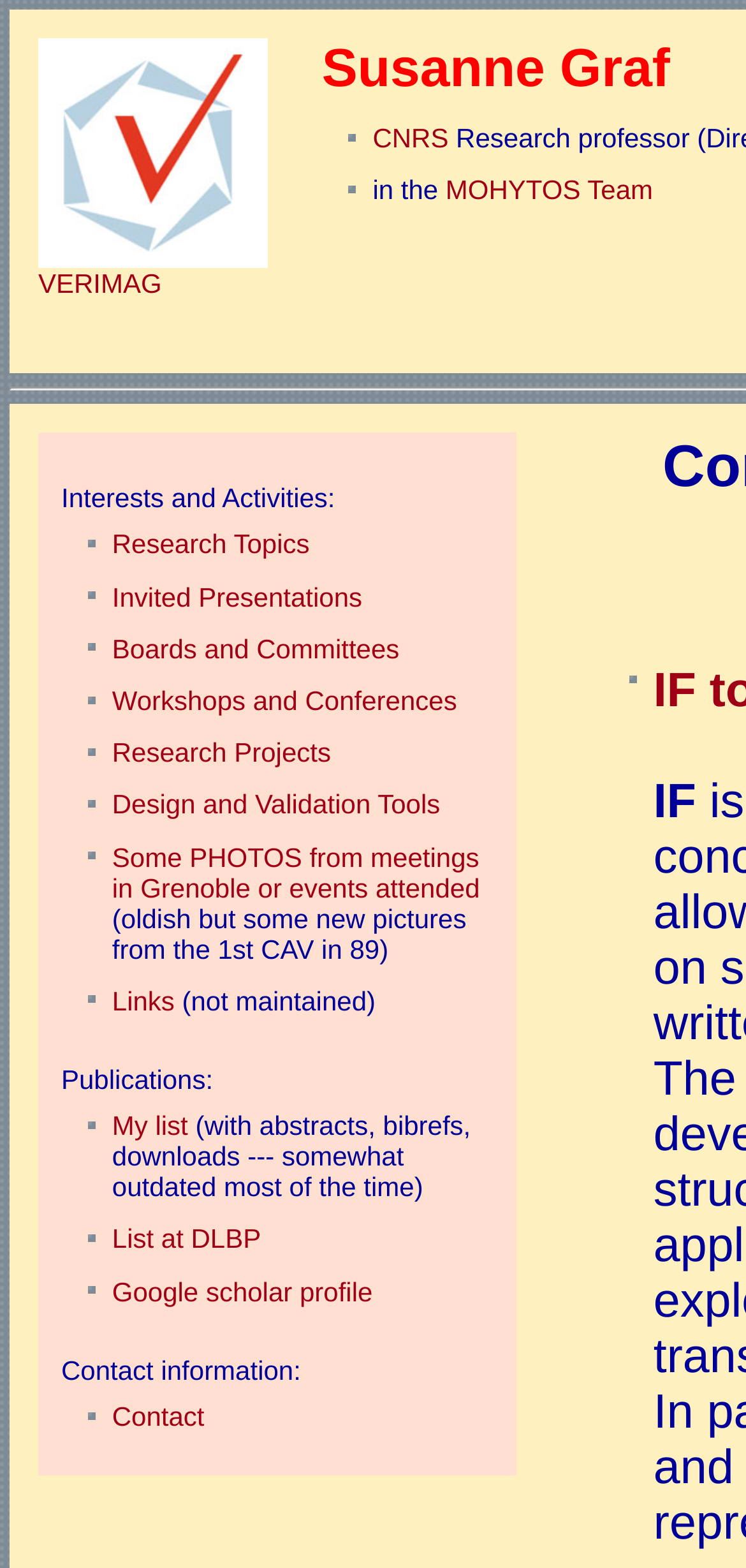Based on the element description "List at DLBP", predict the bounding box coordinates of the UI element.

[0.15, 0.78, 0.35, 0.8]